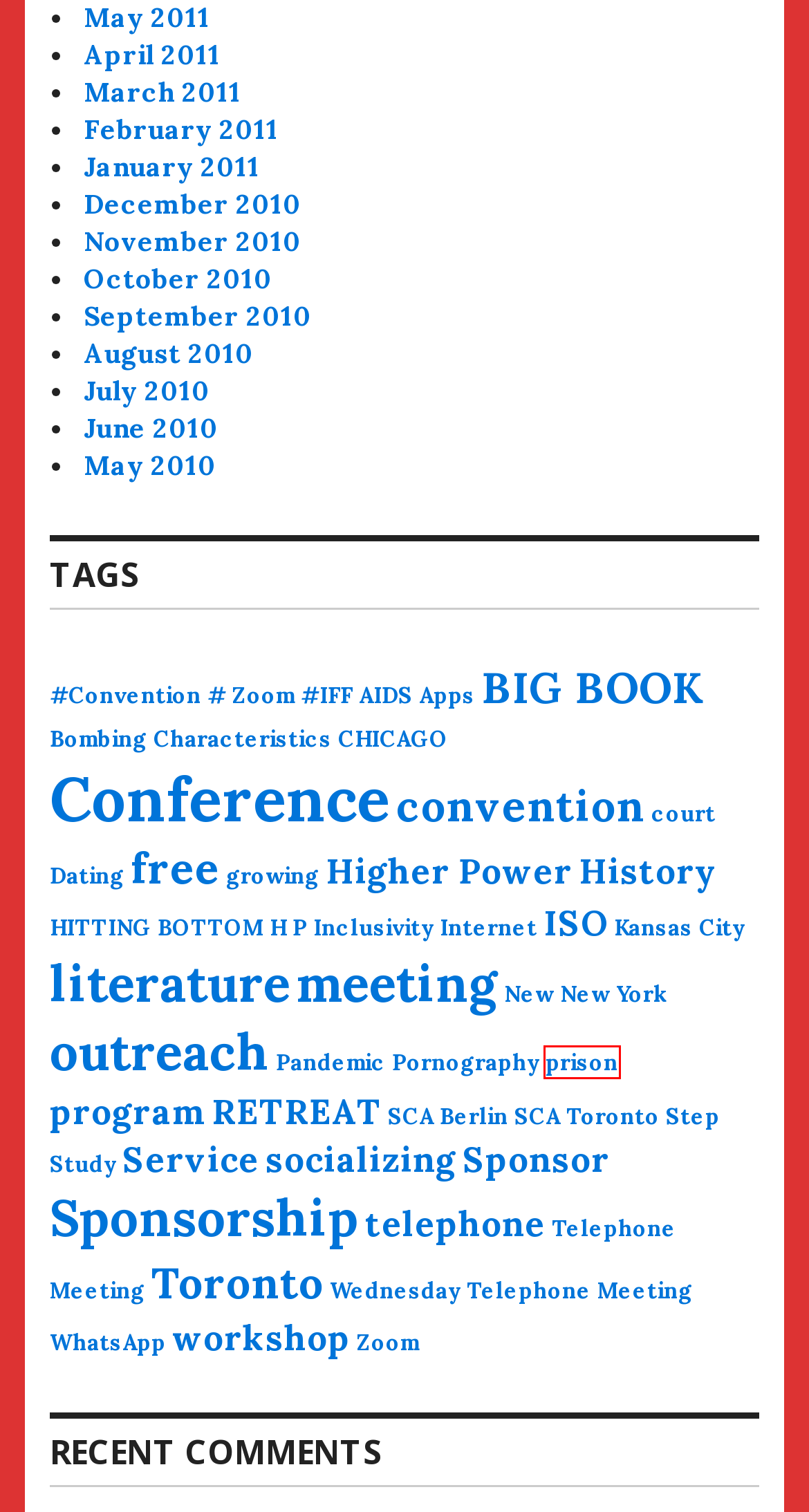You are presented with a screenshot of a webpage containing a red bounding box around a particular UI element. Select the best webpage description that matches the new webpage after clicking the element within the bounding box. Here are the candidates:
A. #IFF – The SCAnner
B. December 2010 – The SCAnner
C. May 2011 – The SCAnner
D. New York – The SCAnner
E. January 2011 – The SCAnner
F. November 2010 – The SCAnner
G. prison – The SCAnner
H. ISO – The SCAnner

G